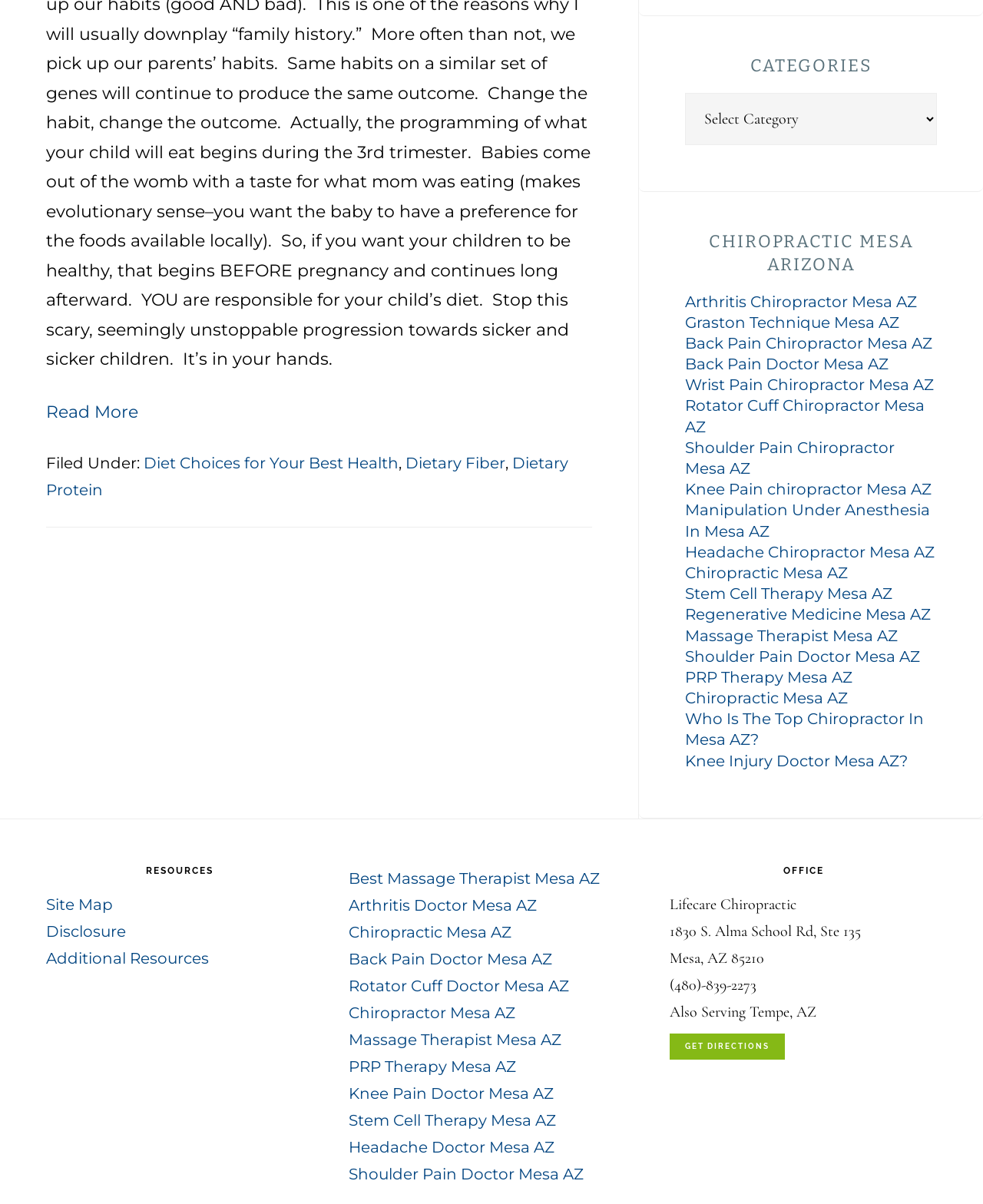Locate the bounding box of the UI element defined by this description: "Disclosure". The coordinates should be given as four float numbers between 0 and 1, formatted as [left, top, right, bottom].

[0.047, 0.722, 0.128, 0.737]